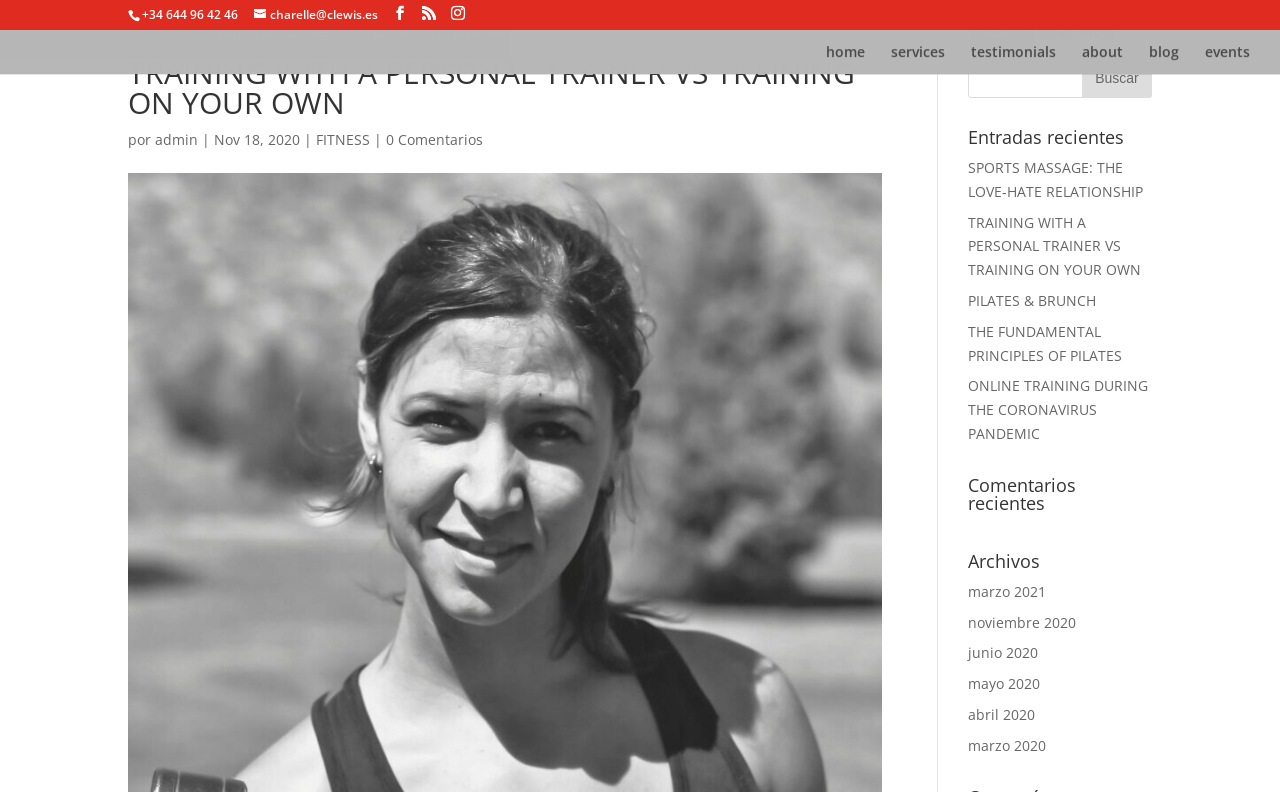Can you extract the primary headline text from the webpage?

TRAINING WITH A PERSONAL TRAINER VS TRAINING ON YOUR OWN